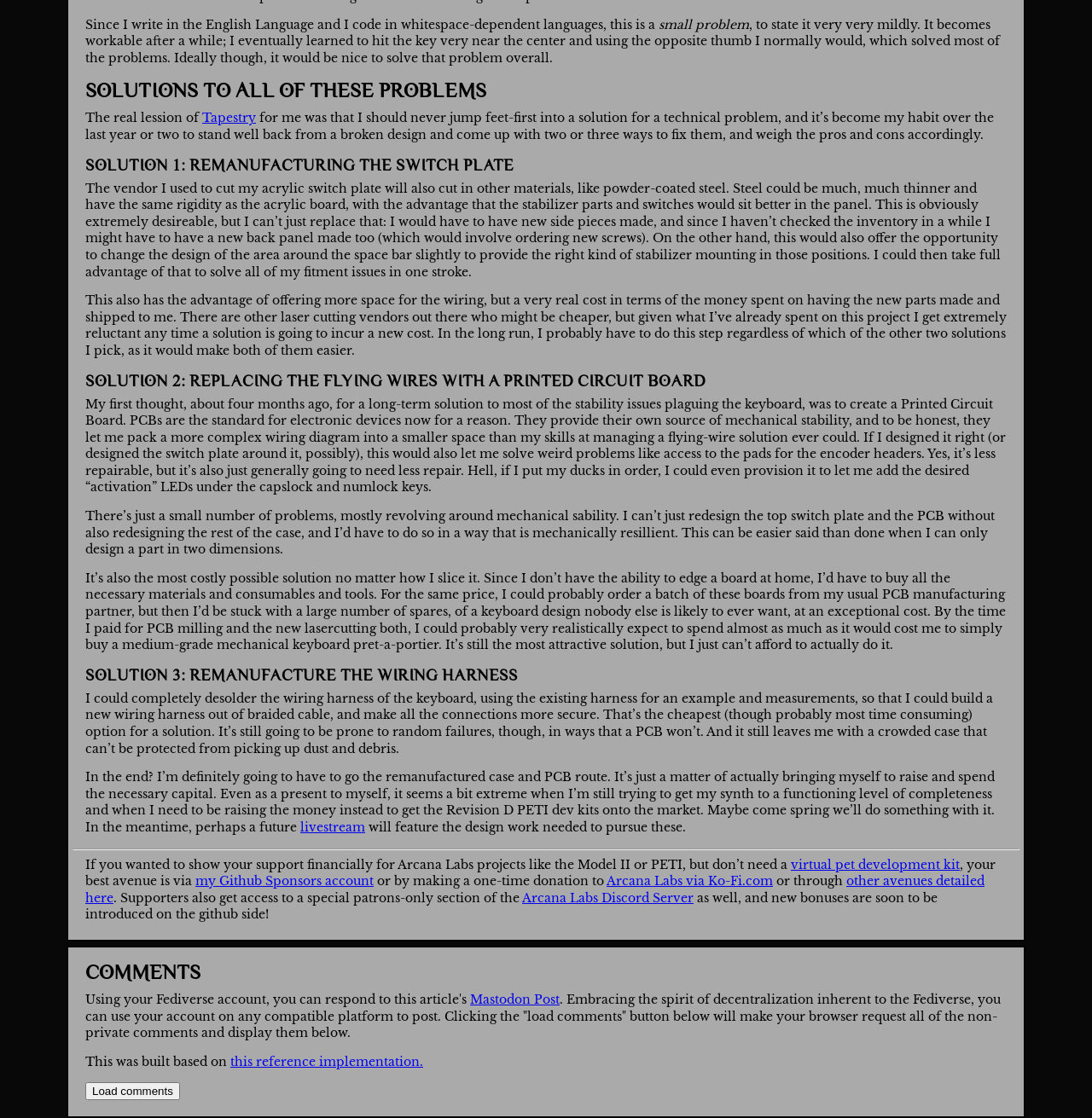Can you show the bounding box coordinates of the region to click on to complete the task described in the instruction: "Click the 'Mastodon Post' link"?

[0.43, 0.887, 0.512, 0.901]